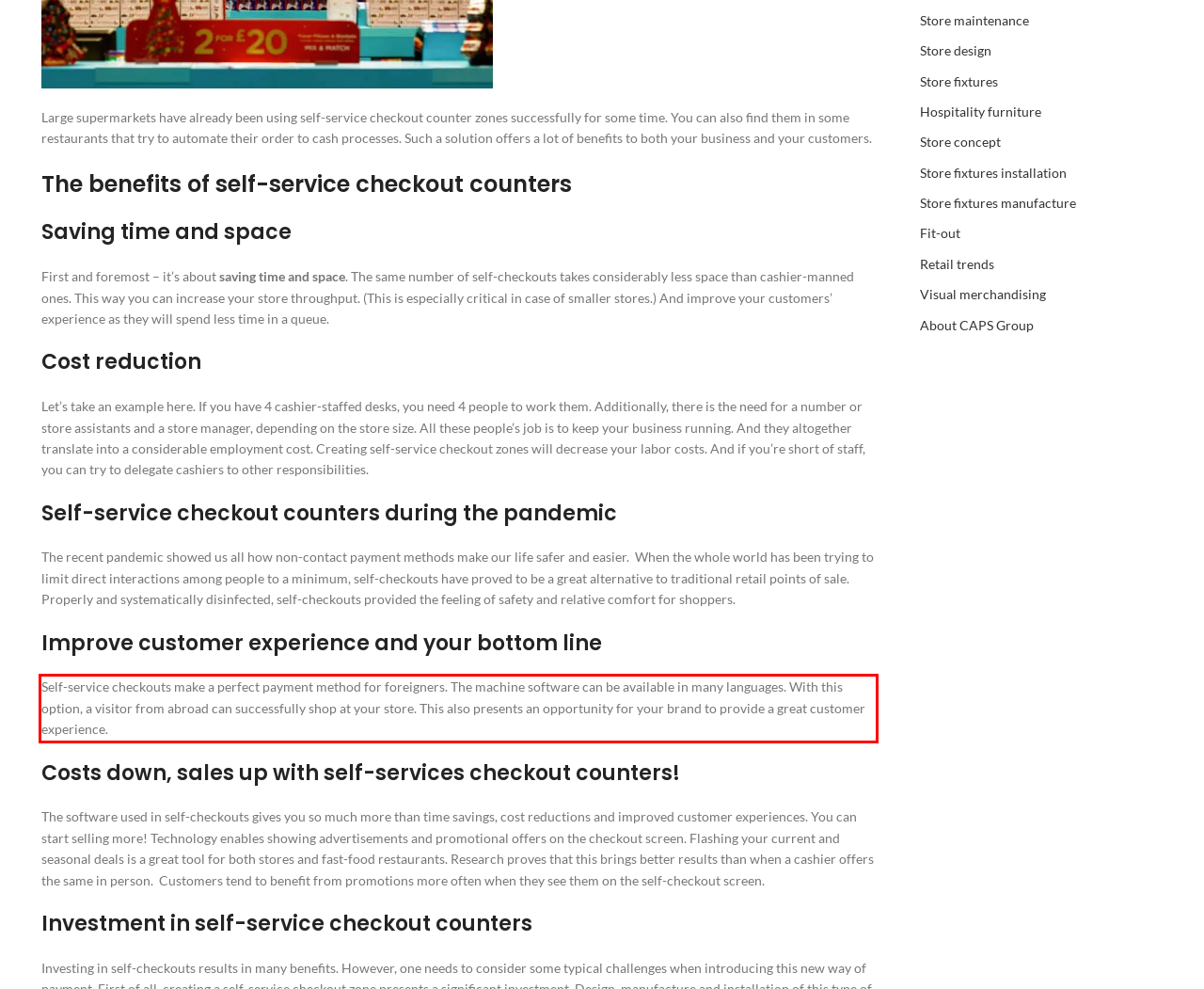Given a screenshot of a webpage containing a red rectangle bounding box, extract and provide the text content found within the red bounding box.

Self-service checkouts make a perfect payment method for foreigners. The machine software can be available in many languages. With this option, a visitor from abroad can successfully shop at your store. This also presents an opportunity for your brand to provide a great customer experience.